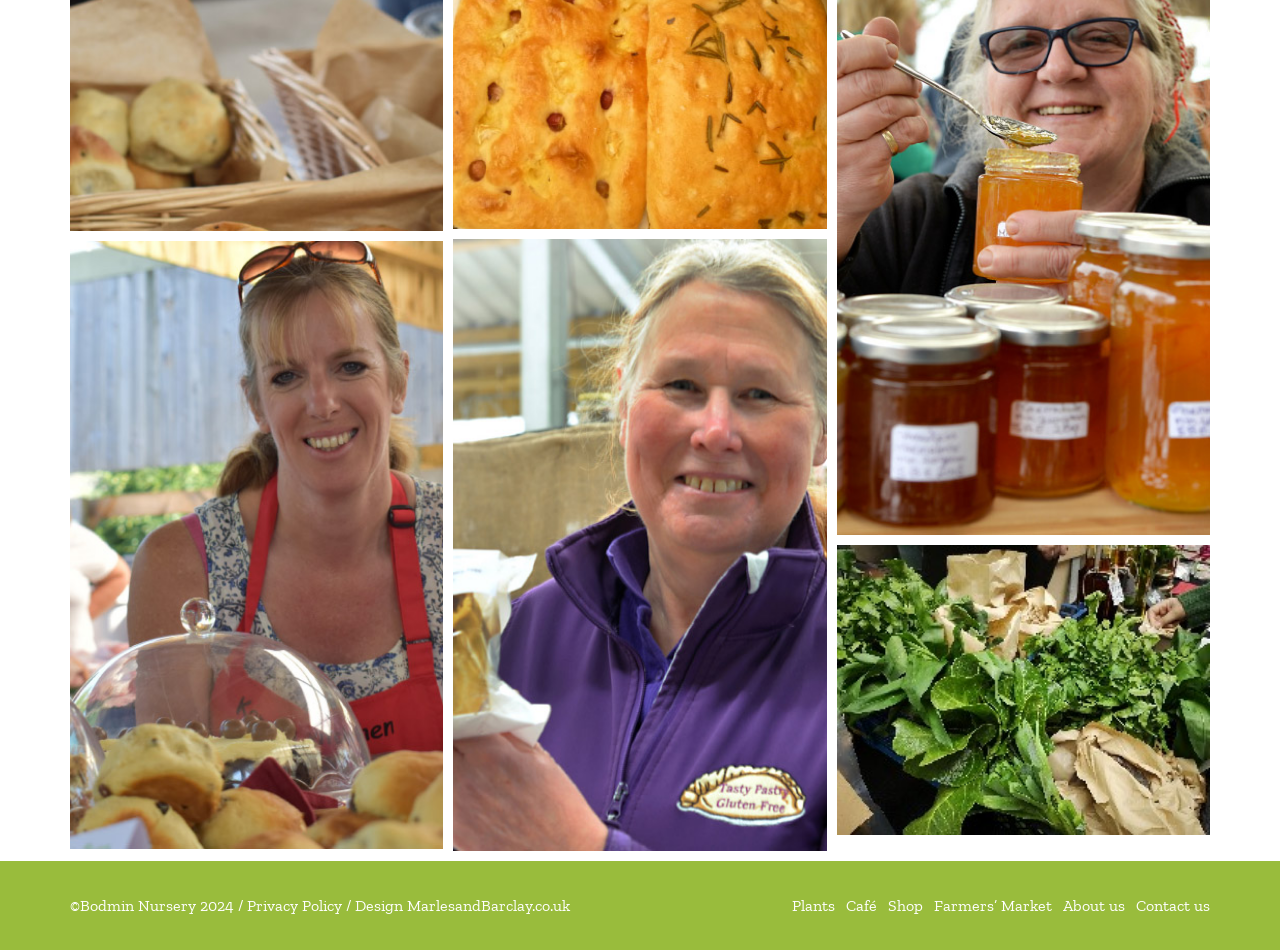Please reply to the following question using a single word or phrase: 
What is the purpose of the link at the bottom right?

Design credits